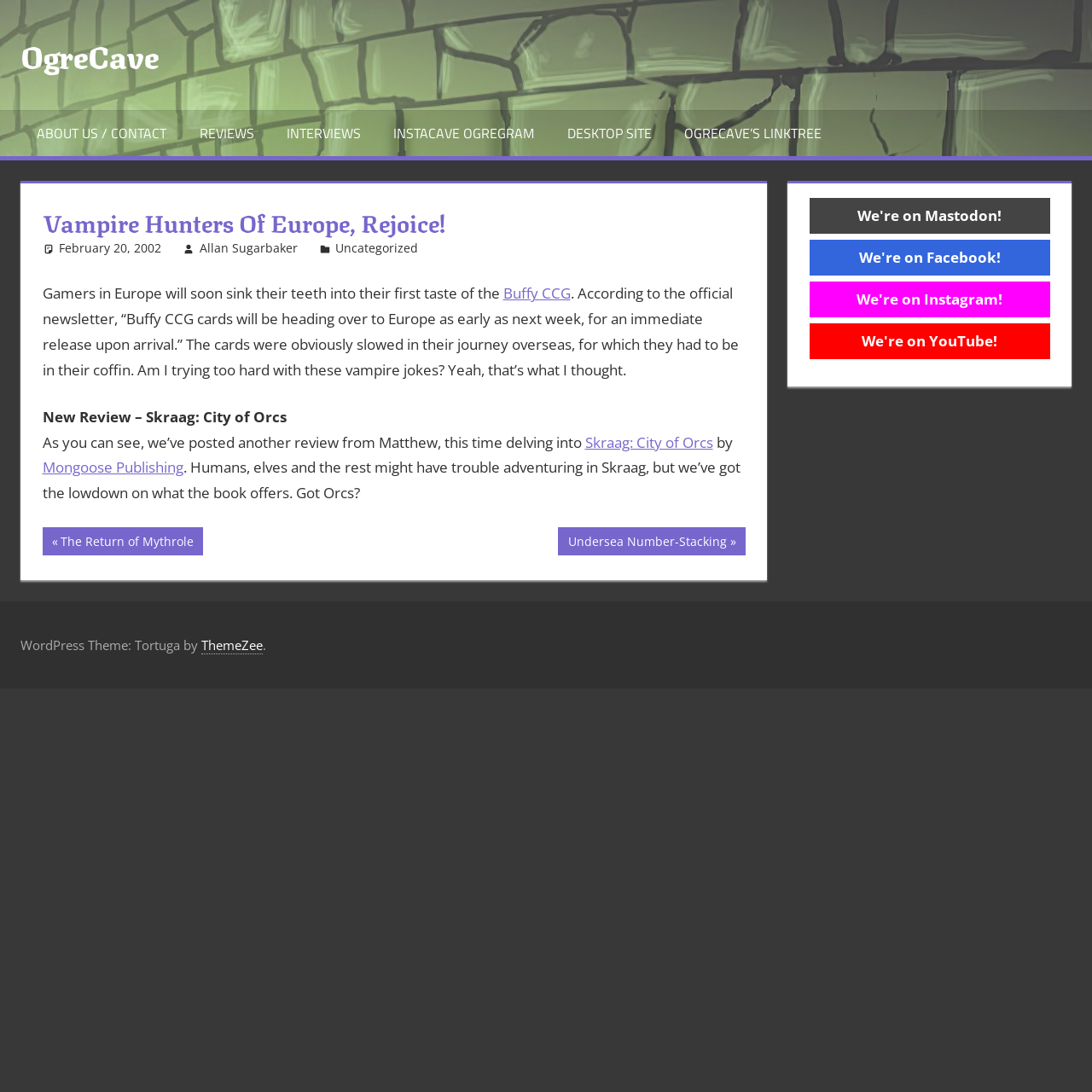What type of games are mentioned in the article?
Refer to the image and give a detailed answer to the query.

The article mentions 'Buffy CCG' which stands for 'Buffy Collectible Card Game', indicating that the type of games being discussed are card games.